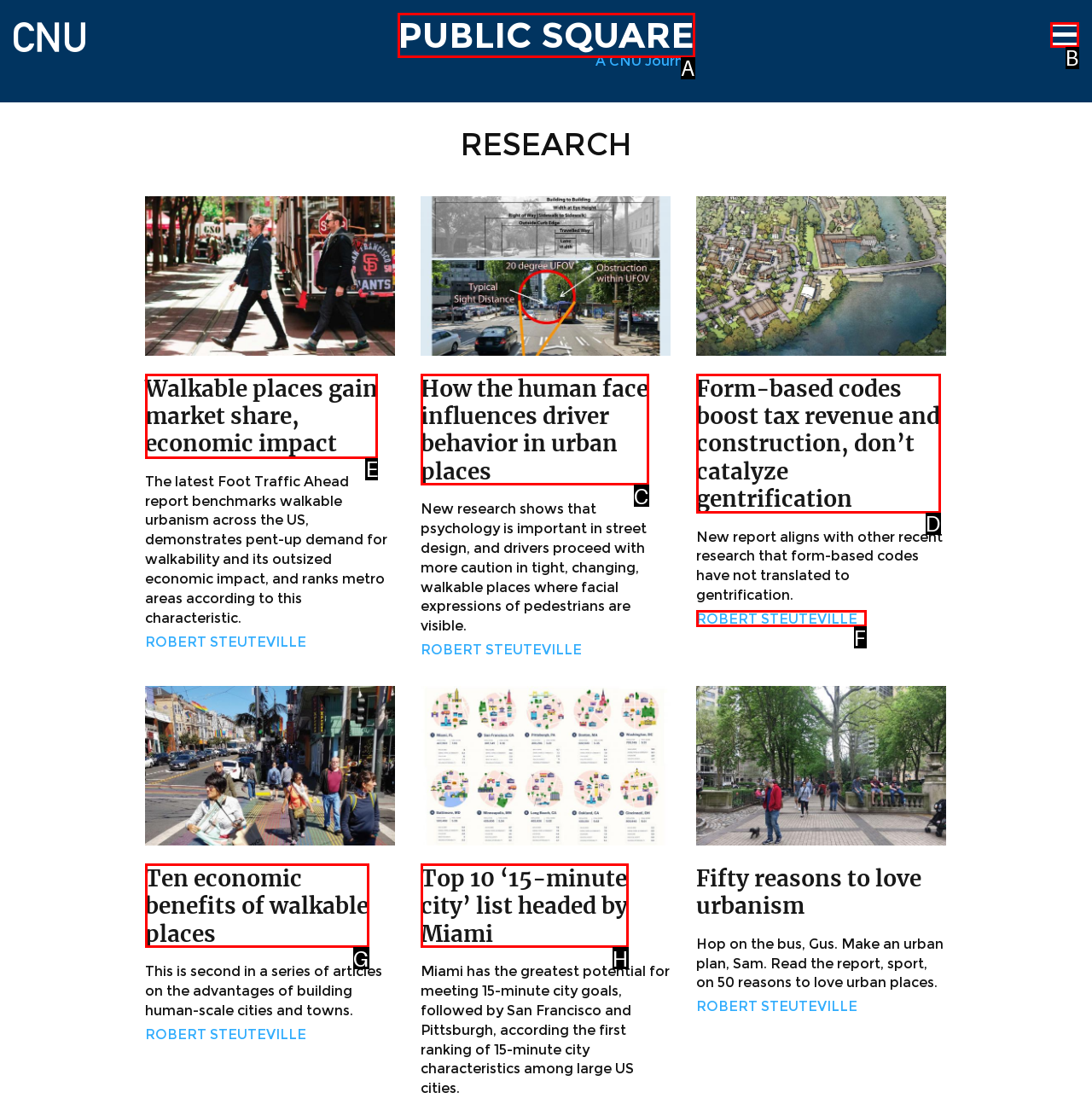Select the appropriate HTML element that needs to be clicked to execute the following task: Click on California Environmental Protection Agency. Respond with the letter of the option.

None